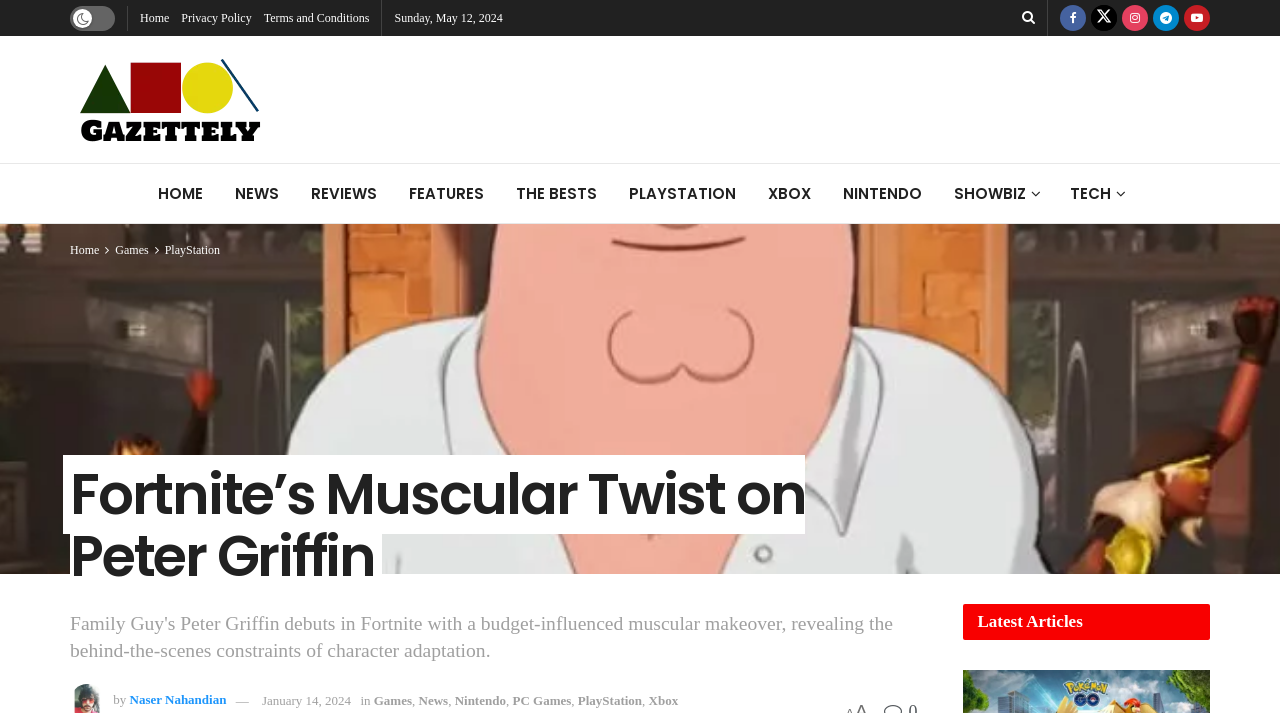Please identify the bounding box coordinates of where to click in order to follow the instruction: "Check the author of the article".

[0.101, 0.972, 0.177, 0.993]